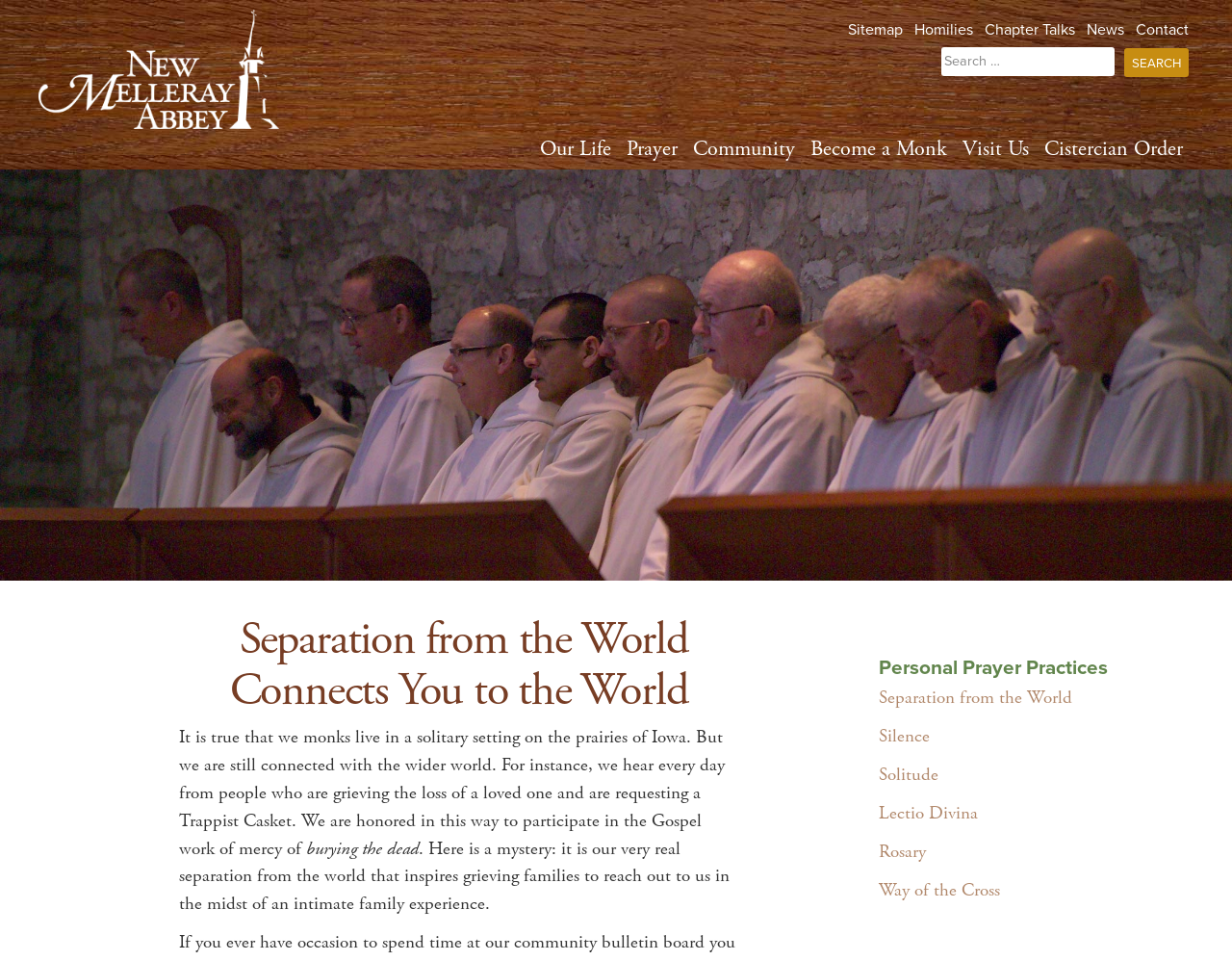Could you determine the bounding box coordinates of the clickable element to complete the instruction: "Read the 'Separation from the World' article"? Provide the coordinates as four float numbers between 0 and 1, i.e., [left, top, right, bottom].

[0.713, 0.713, 0.87, 0.738]